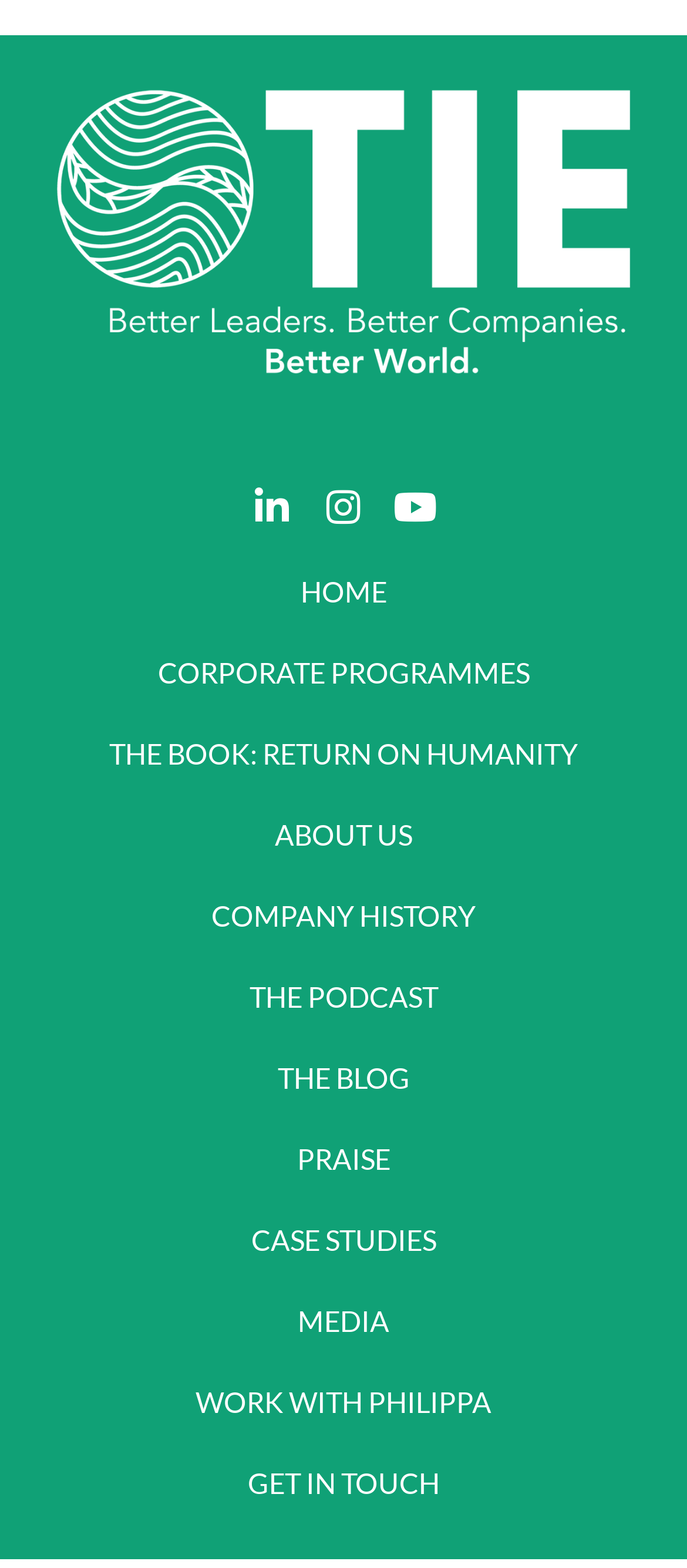Find the bounding box of the web element that fits this description: "Get In Touch".

[0.051, 0.921, 0.949, 0.972]